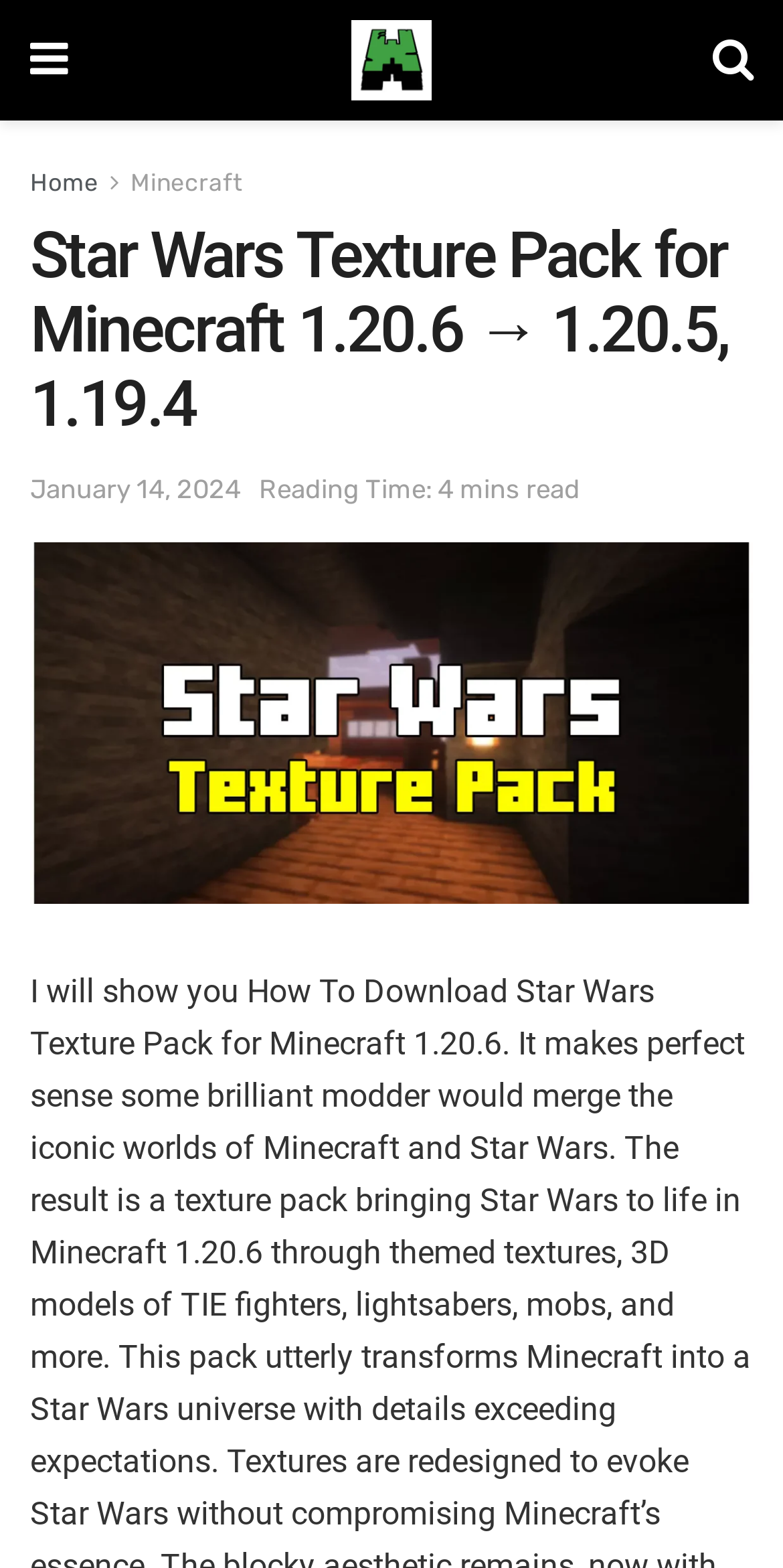Determine the bounding box of the UI component based on this description: "상향 판매 및 교차 판매". The bounding box coordinates should be four float values between 0 and 1, i.e., [left, top, right, bottom].

None